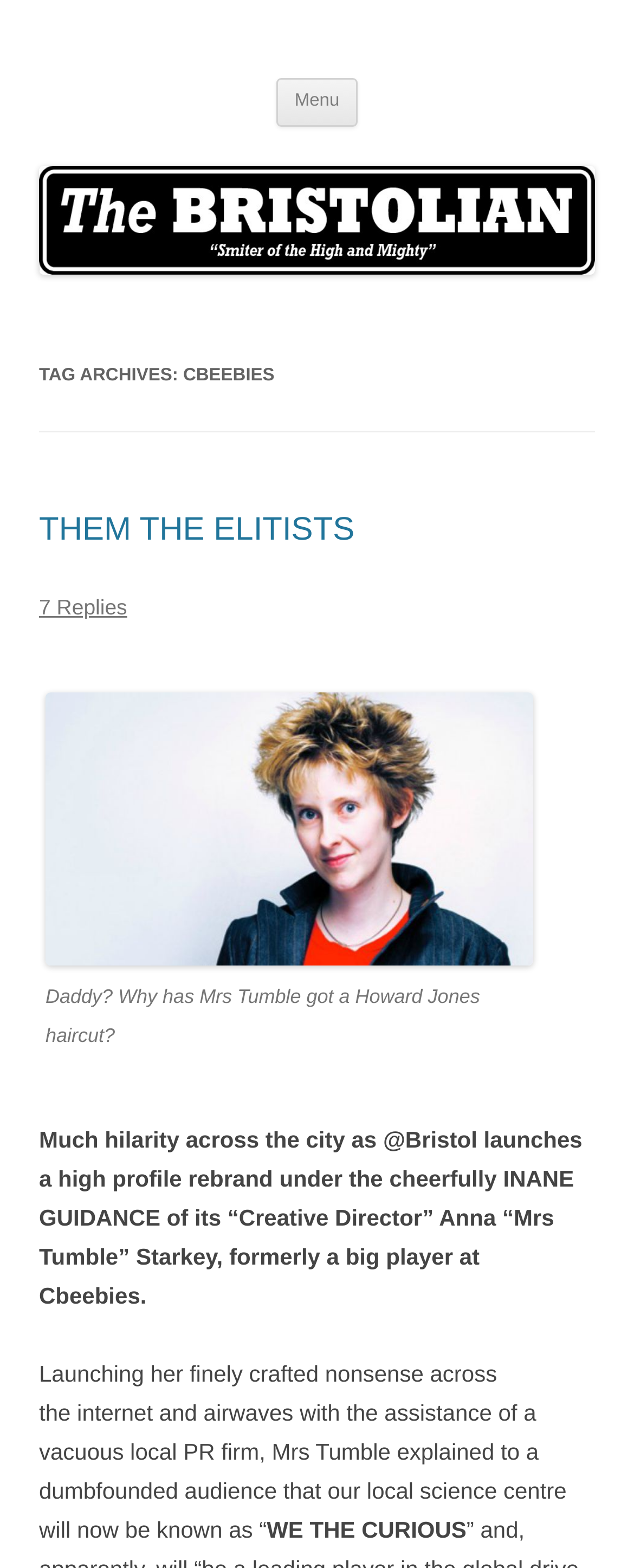From the details in the image, provide a thorough response to the question: Who is the Creative Director of @Bristol?

From the webpage content, I found that Anna 'Mrs Tumble' Starkey is the Creative Director of @Bristol, as mentioned in the text 'Much hilarity across the city as @Bristol launches a high profile rebrand under the cheerfully INANE GUIDANCE of its “Creative Director” Anna “Mrs Tumble” Starkey, formerly a big player at Cbeebies'.